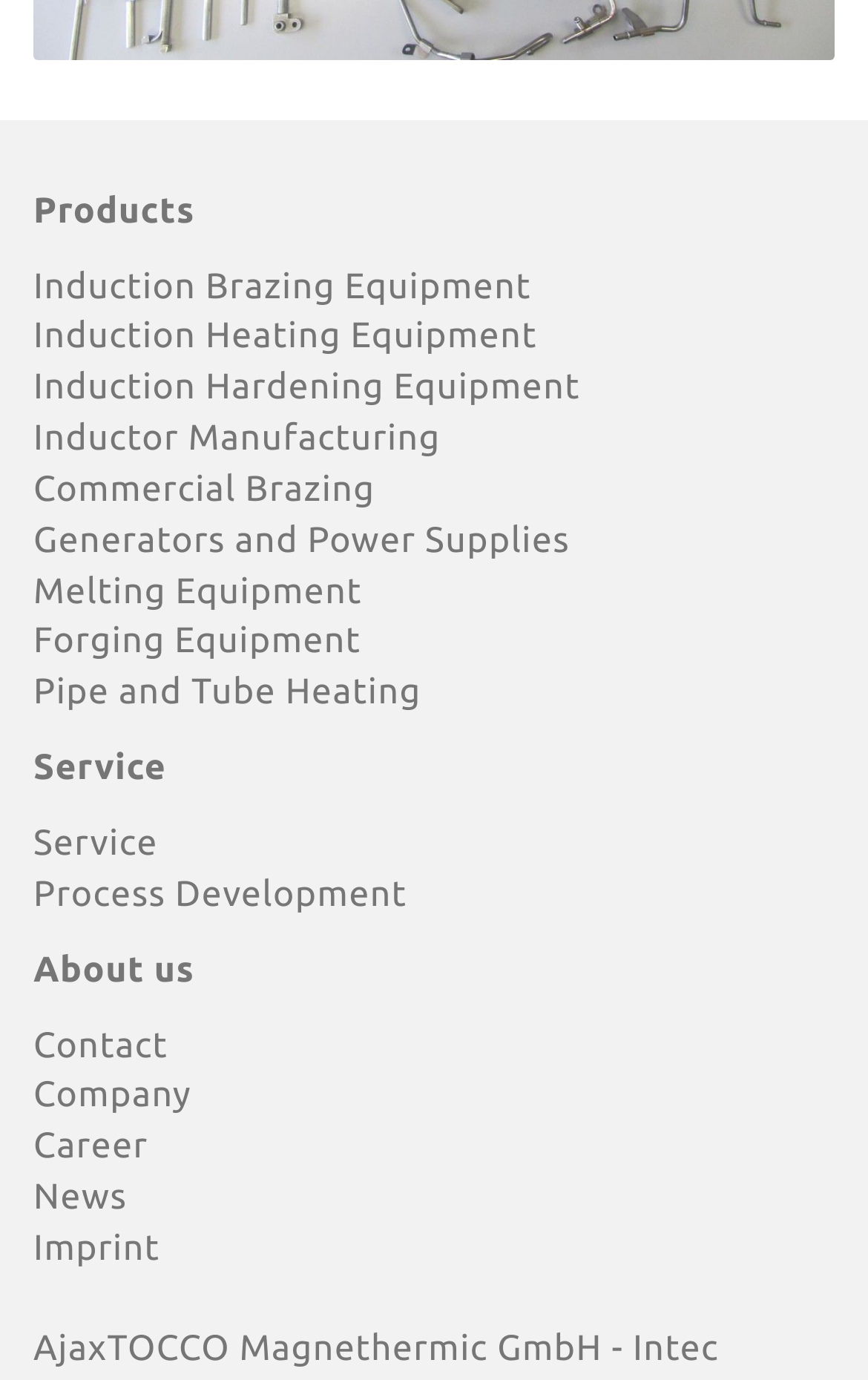Refer to the image and answer the question with as much detail as possible: What is the first product category?

The first product category is 'Products' which is a link located at the top of the webpage with a bounding box of [0.038, 0.135, 0.962, 0.172].